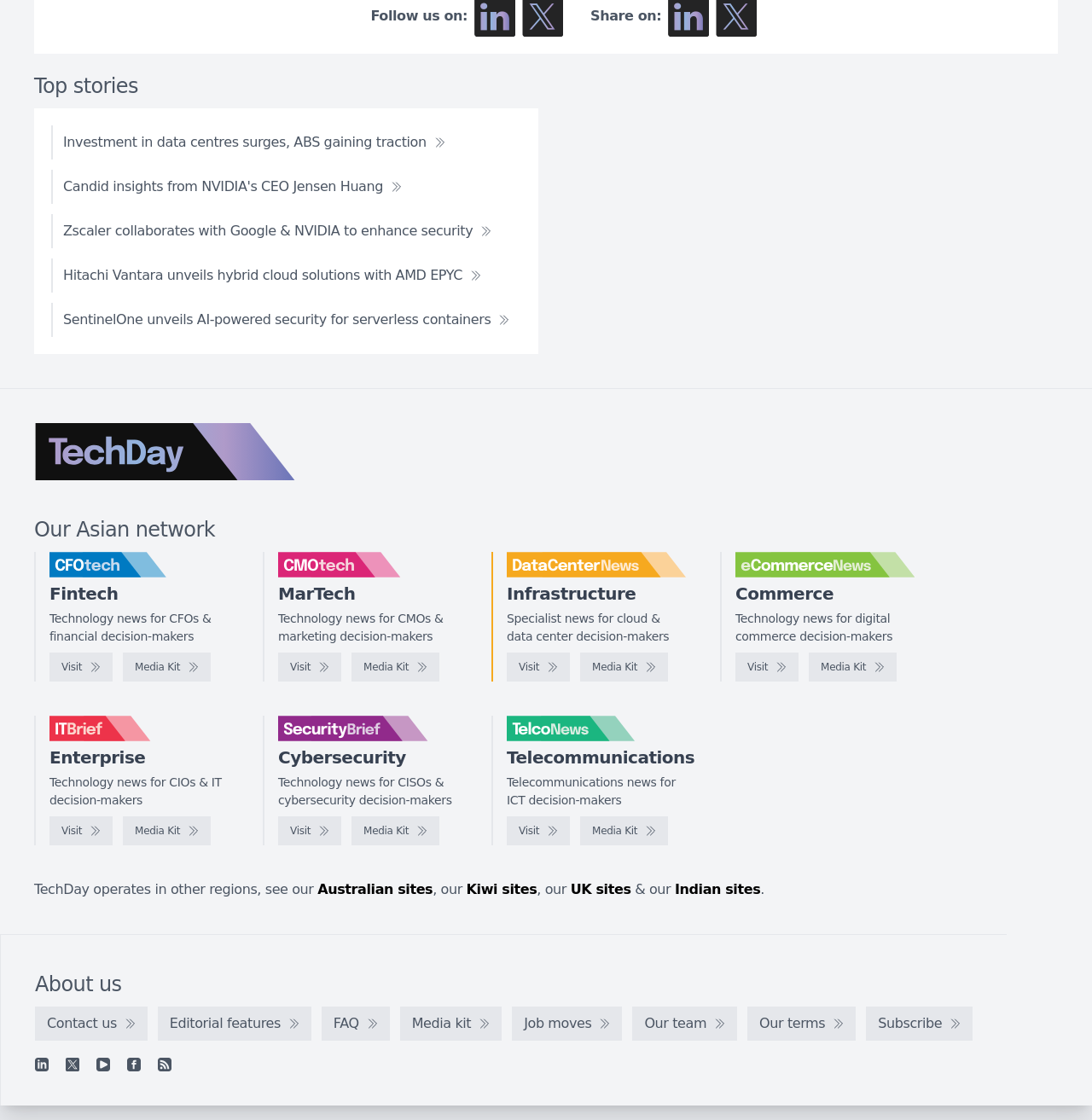Please determine the bounding box of the UI element that matches this description: Media Kit. The coordinates should be given as (top-left x, top-left y, bottom-right x, bottom-right y), with all values between 0 and 1.

[0.113, 0.583, 0.193, 0.609]